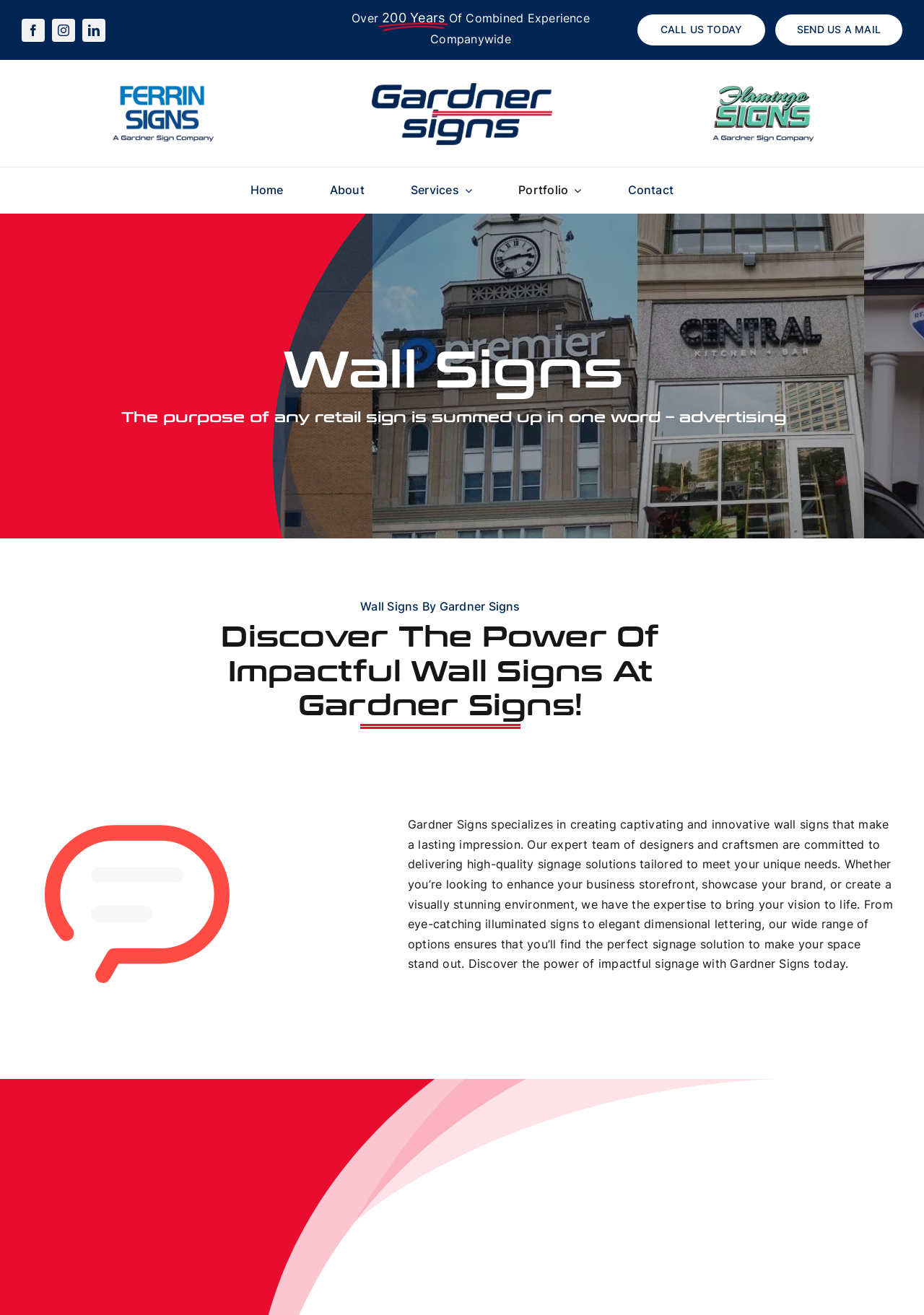Please determine the bounding box coordinates of the element to click in order to execute the following instruction: "Click the Facebook link". The coordinates should be four float numbers between 0 and 1, specified as [left, top, right, bottom].

[0.024, 0.014, 0.049, 0.032]